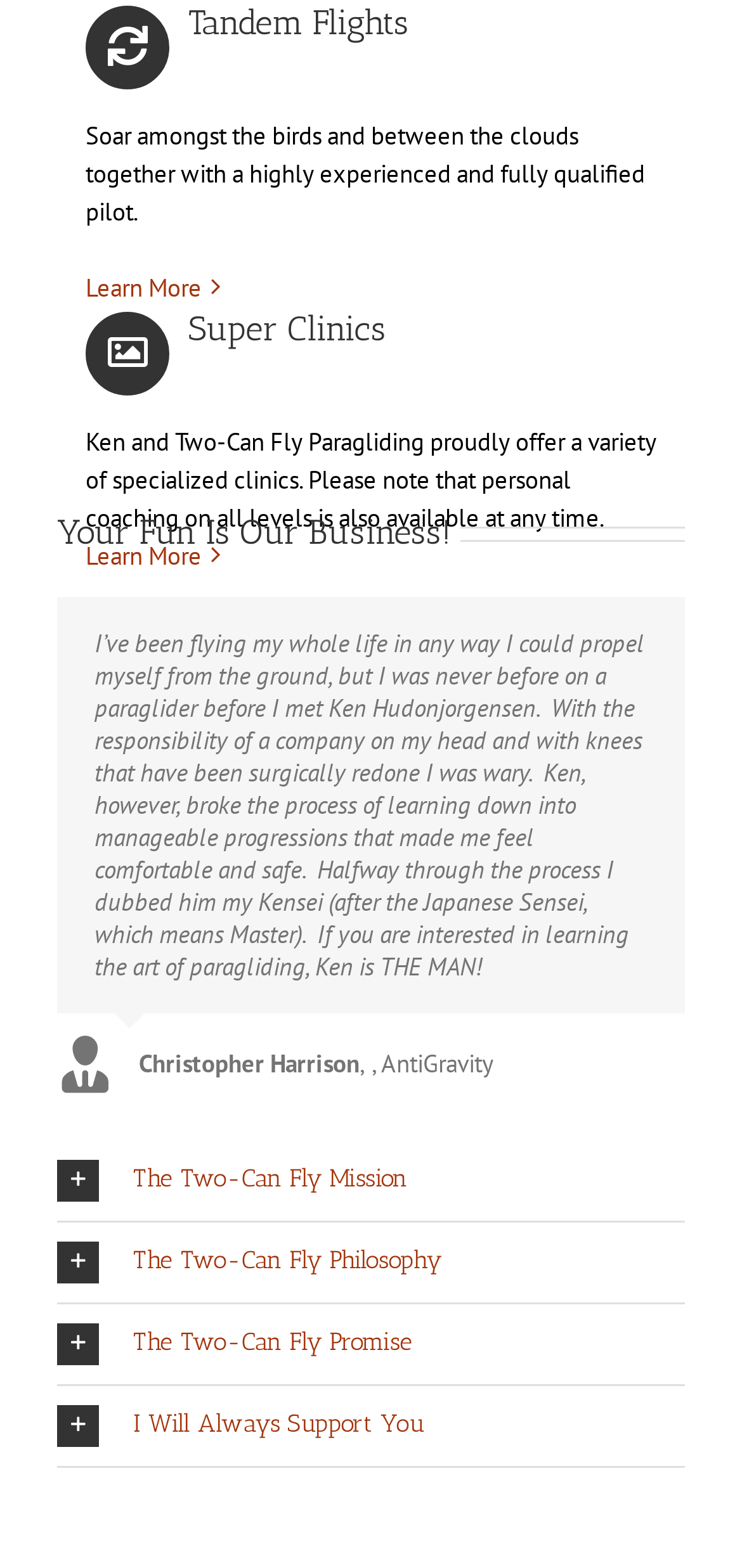From the webpage screenshot, predict the bounding box coordinates (top-left x, top-left y, bottom-right x, bottom-right y) for the UI element described here: The Two-Can Fly Mission

[0.077, 0.727, 0.923, 0.778]